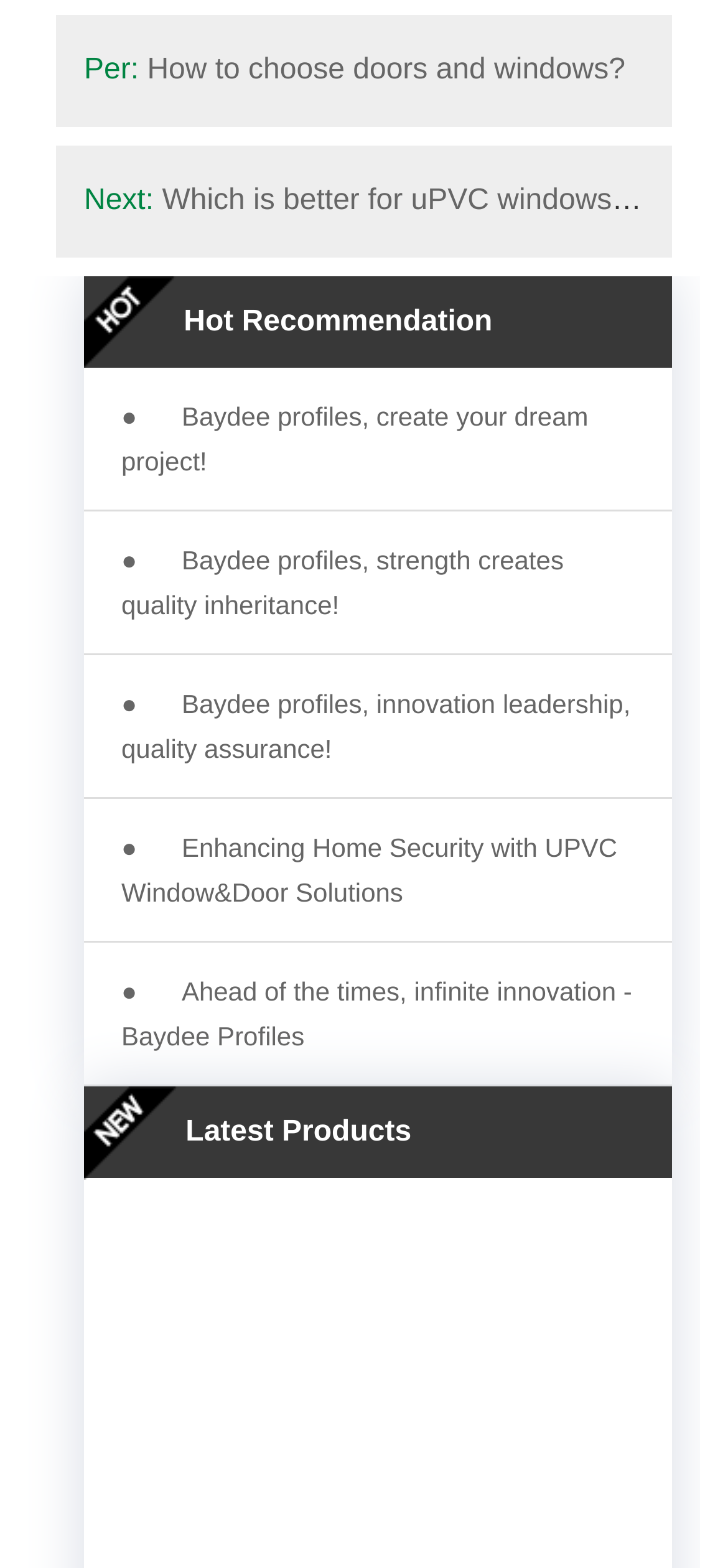What is the topic of the first link?
Based on the screenshot, answer the question with a single word or phrase.

Doors and windows